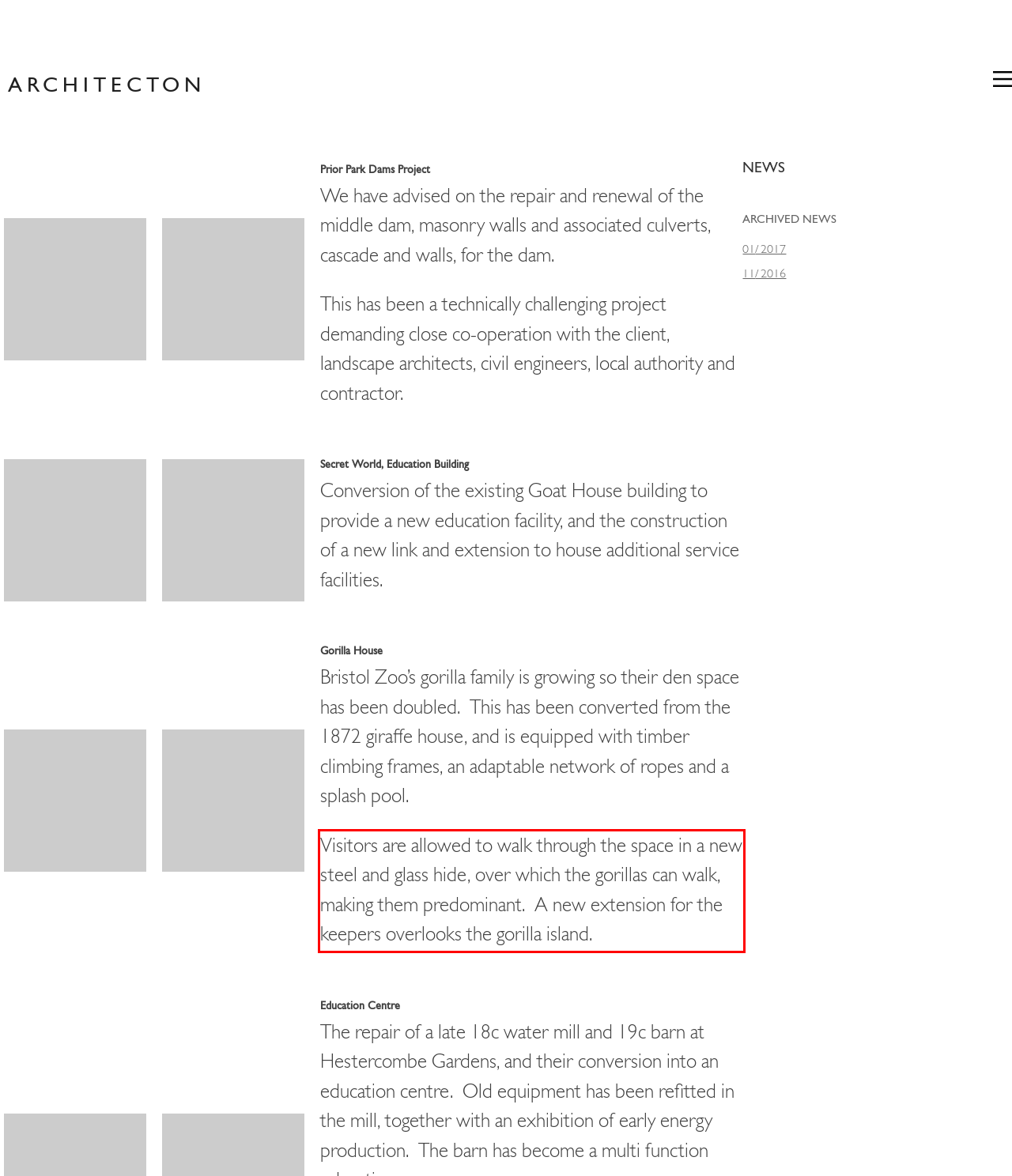Look at the provided screenshot of the webpage and perform OCR on the text within the red bounding box.

Visitors are allowed to walk through the space in a new steel and glass hide, over which the gorillas can walk, making them predominant. A new extension for the keepers overlooks the gorilla island.